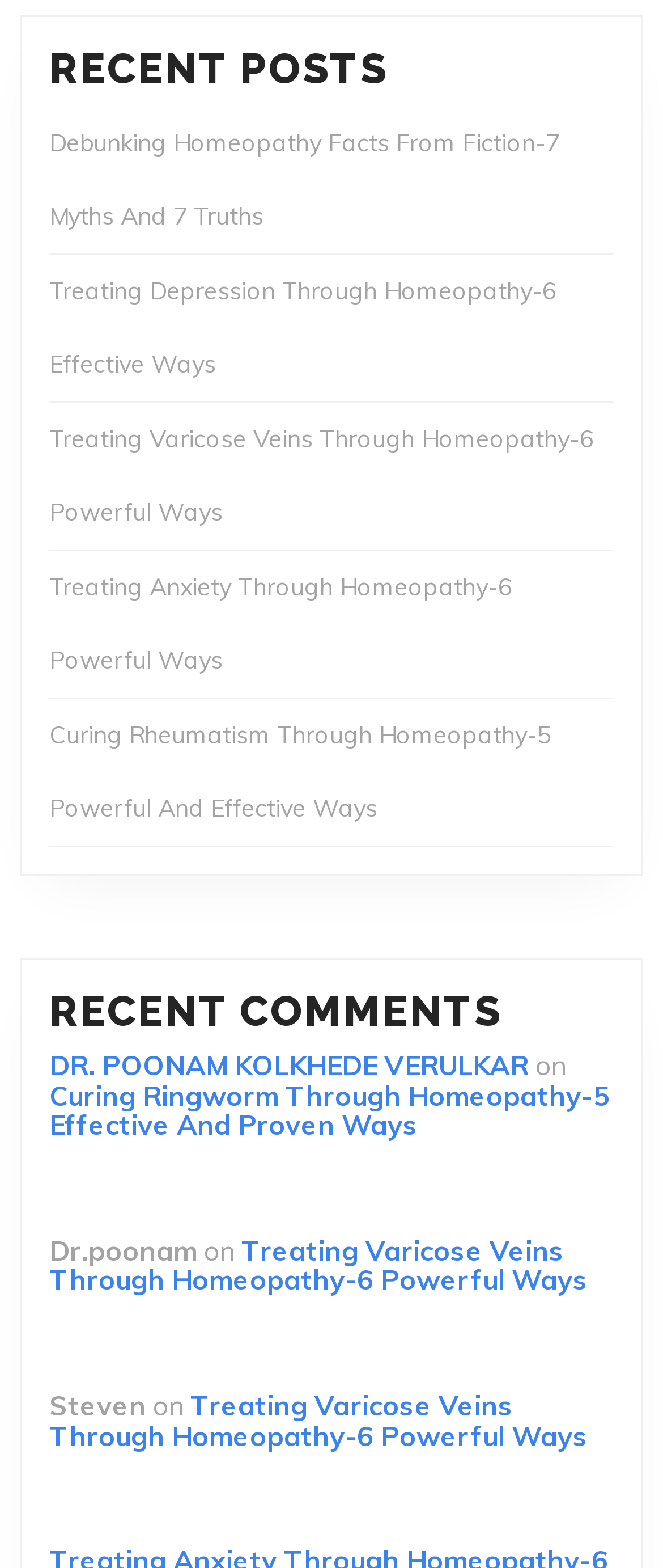What is the topic of the first recent post?
Answer the question with a single word or phrase by looking at the picture.

Debunking Homeopathy